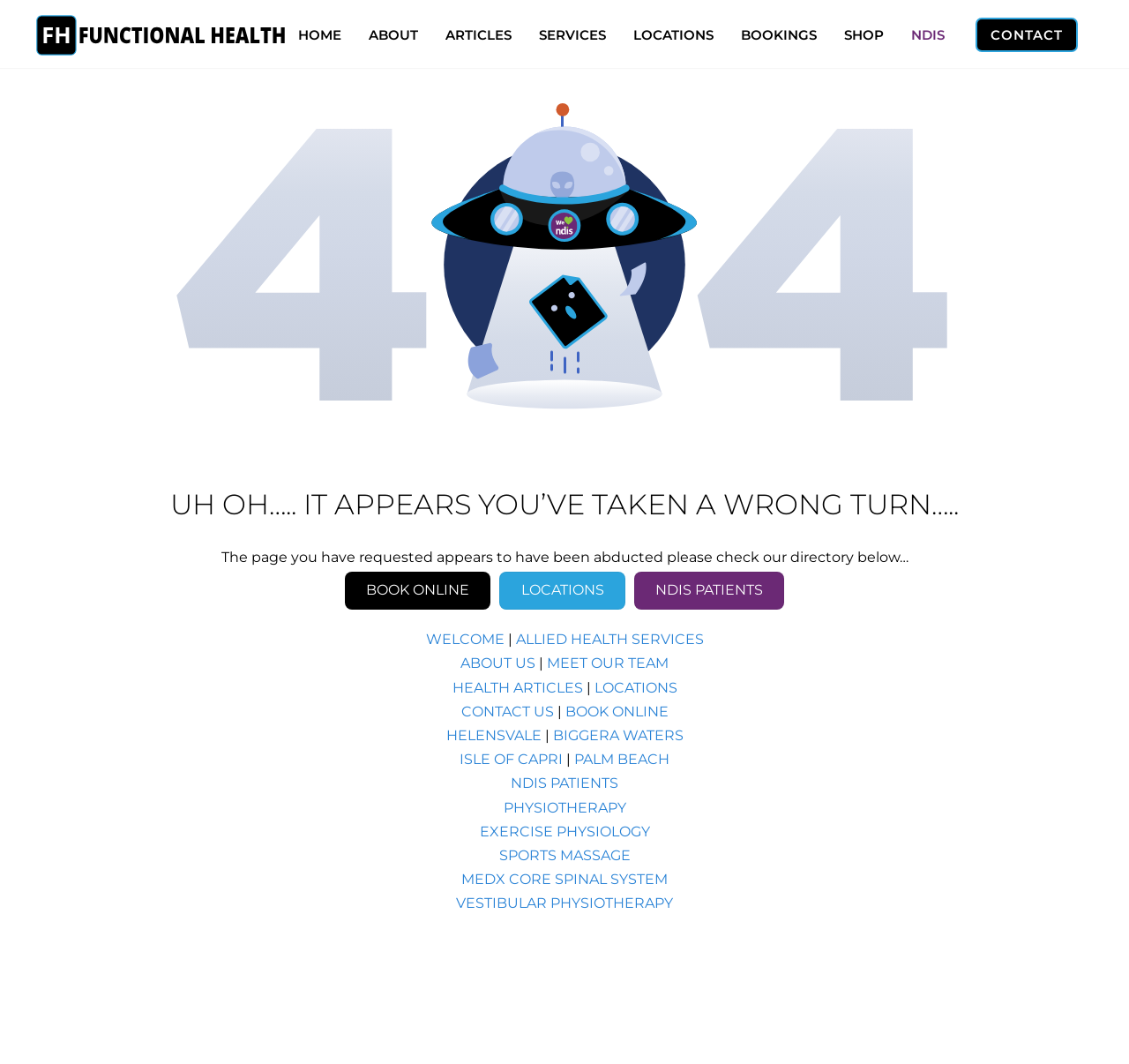Illustrate the webpage thoroughly, mentioning all important details.

The webpage is a directory for Functional Health Gold Coast, a provider of allied health services on the Gold Coast. At the top left corner, there is a logo of Functional Health - Physiotherapy Gold Coast. 

Below the logo, there is a navigation menu with 9 links: HOME, ABOUT, ARTICLES, SERVICES, LOCATIONS, BOOKINGS, SHOP, NDIS, and CONTACT. These links are aligned horizontally and take up the entire width of the page.

The main content of the page is a directory with a heading that says "UH OH….. IT APPEARS YOU’VE TAKEN A WRONG TURN…..". Below the heading, there is a paragraph of text explaining that the requested page is not available and providing a directory below.

The directory is divided into several sections. The first section has three links: BOOK ONLINE, LOCATIONS, and NDIS PATIENTS. The second section has three links: WELCOME, ALLIED HEALTH SERVICES, and ABOUT US. The third section has three links: HEALTH ARTICLES, LOCATIONS, and CONTACT US. The fourth section has three links: HELENSVALE, BIGGERA WATERS, and ISLE OF CAPRI. The fifth section has three links: PALM BEACH, NDIS PATIENTS, and PHYSIOTHERAPY. The sixth section has four links: EXERCISE PHYSIOLOGY, SPORTS MASSAGE, MEDX CORE SPINAL SYSTEM, and VESTIBULAR PHYSIOTHERAPY.

There are a total of 27 links on the page, excluding the navigation menu. The links are organized into sections with vertical separators in between. The overall layout is clean and easy to navigate.